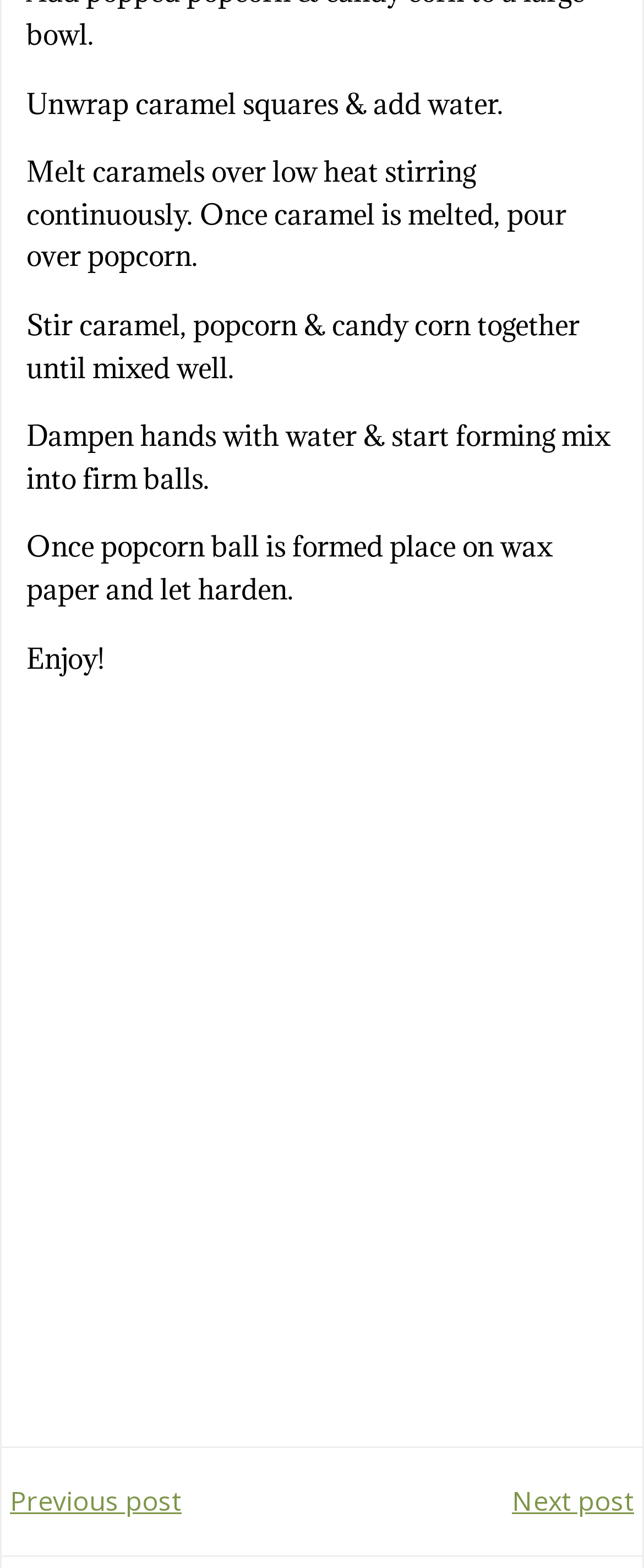What is the navigation section labeled as?
Please answer the question with a detailed response using the information from the screenshot.

The navigation sections on the left and right sides of the webpage are both labeled as 'Post navigation', as indicated by the heading elements within the navigation elements.